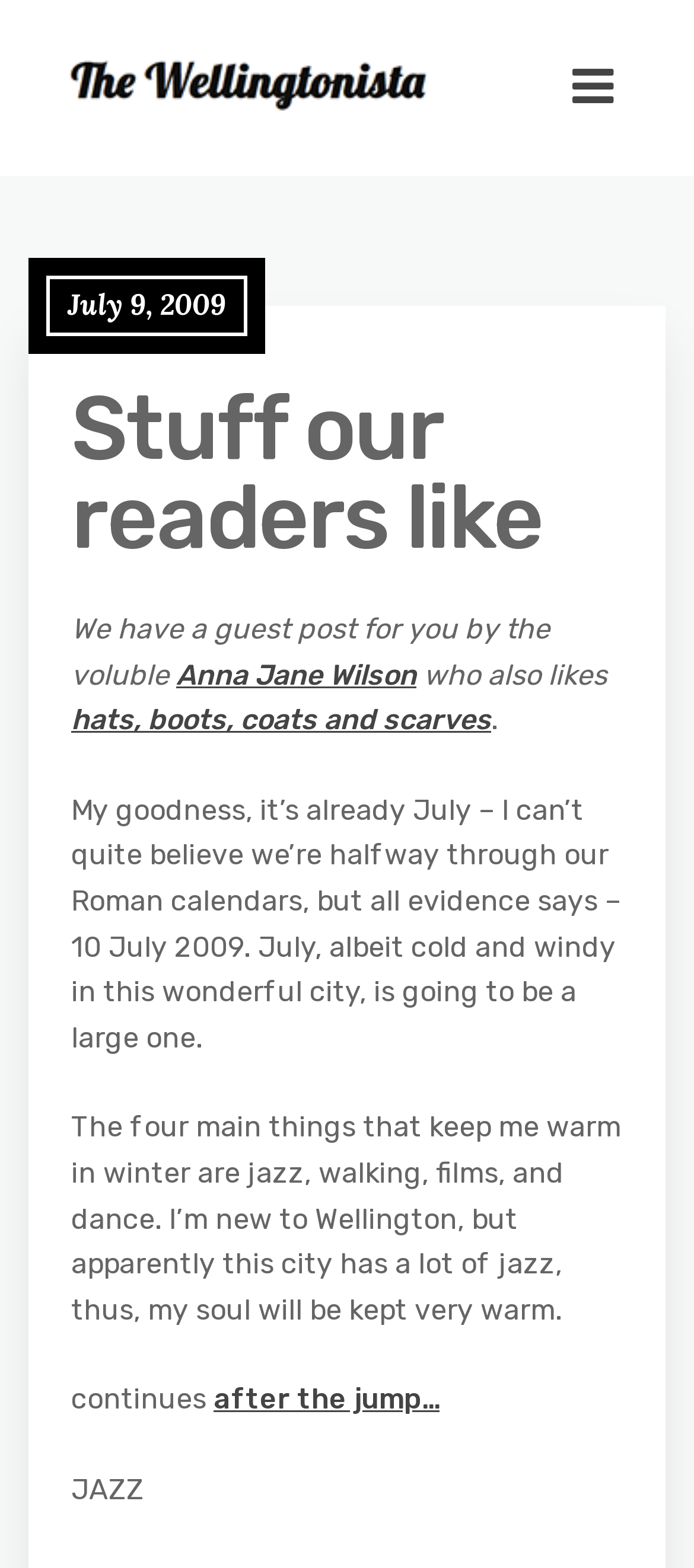Give a concise answer using one word or a phrase to the following question:
Who wrote the guest post?

Anna Jane Wilson